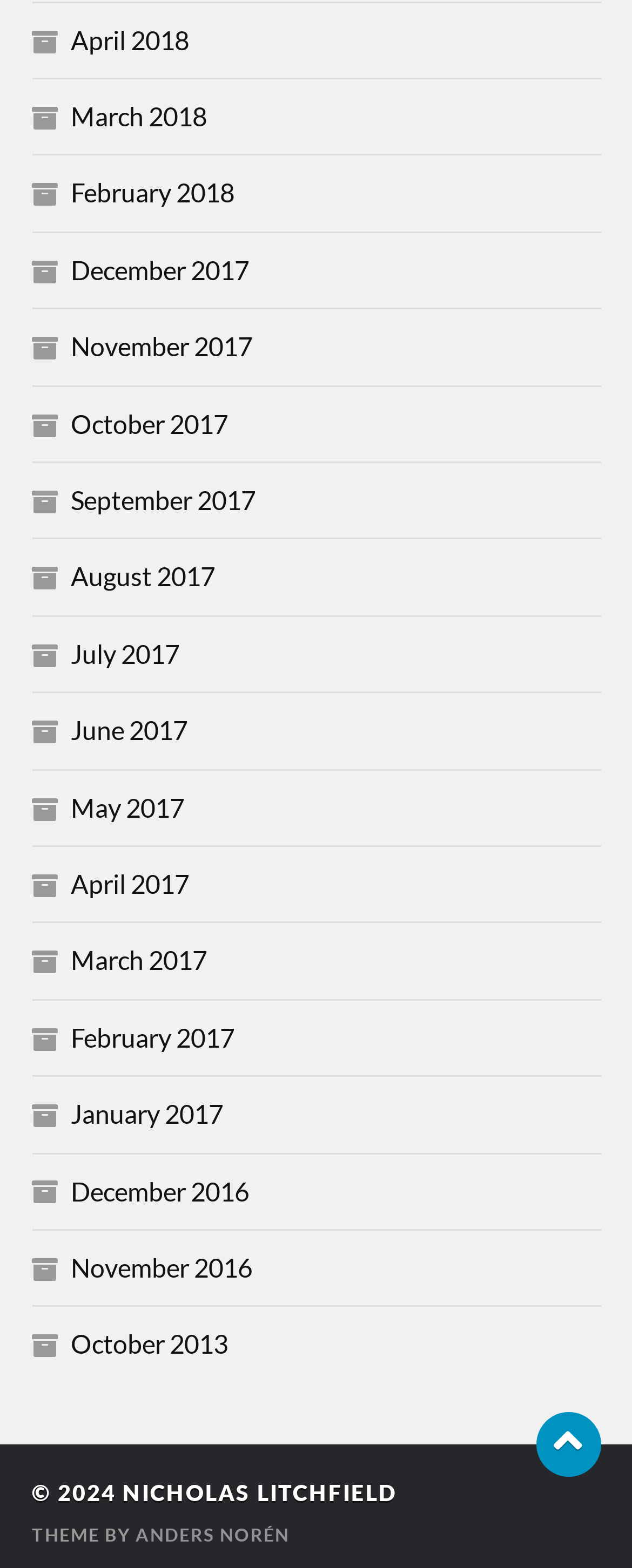Please identify the bounding box coordinates of the region to click in order to complete the given instruction: "Visit Anders Noren's website". The coordinates should be four float numbers between 0 and 1, i.e., [left, top, right, bottom].

[0.214, 0.972, 0.458, 0.985]